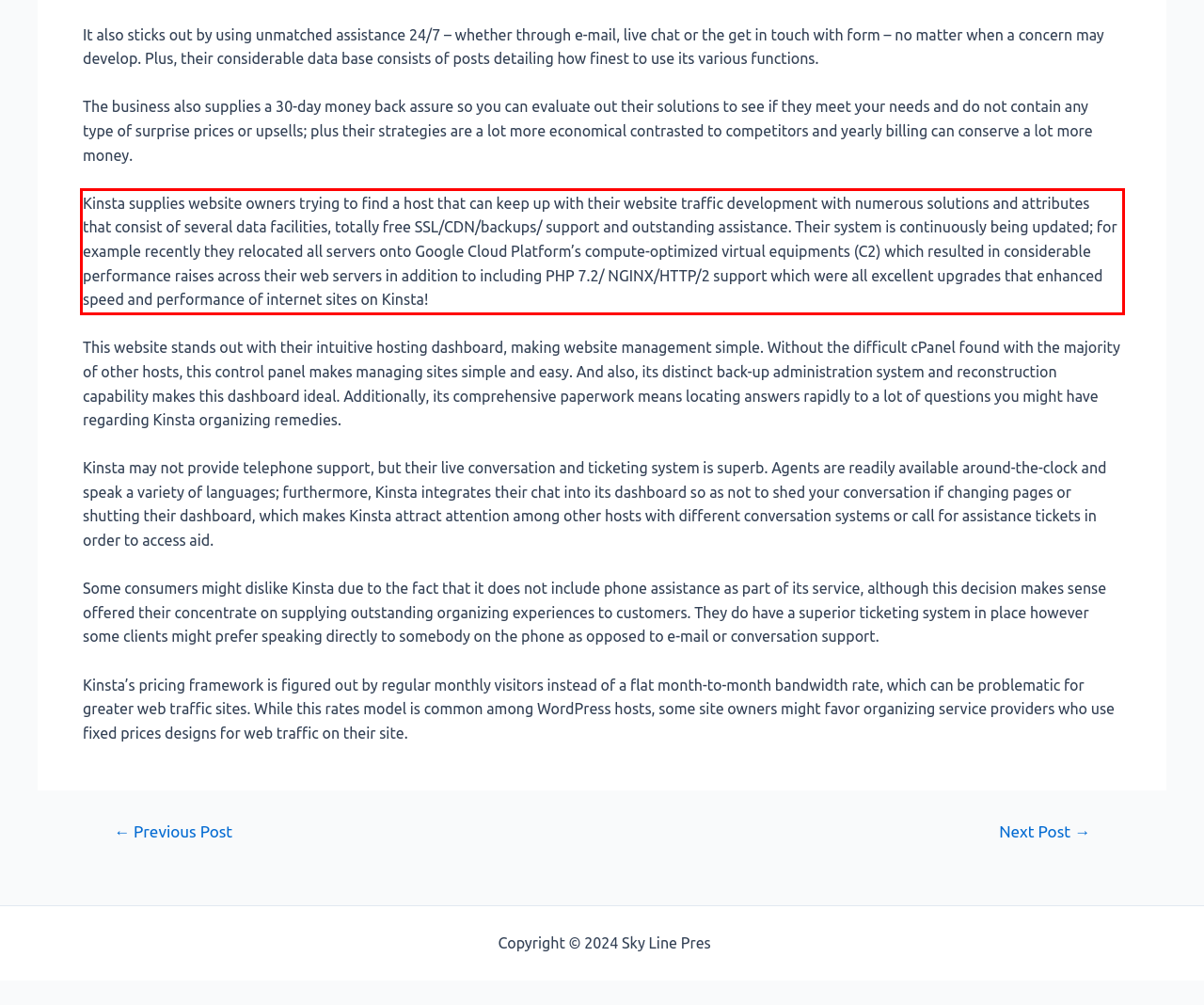Perform OCR on the text inside the red-bordered box in the provided screenshot and output the content.

Kinsta supplies website owners trying to find a host that can keep up with their website traffic development with numerous solutions and attributes that consist of several data facilities, totally free SSL/CDN/backups/ support and outstanding assistance. Their system is continuously being updated; for example recently they relocated all servers onto Google Cloud Platform’s compute-optimized virtual equipments (C2) which resulted in considerable performance raises across their web servers in addition to including PHP 7.2/ NGINX/HTTP/2 support which were all excellent upgrades that enhanced speed and performance of internet sites on Kinsta!